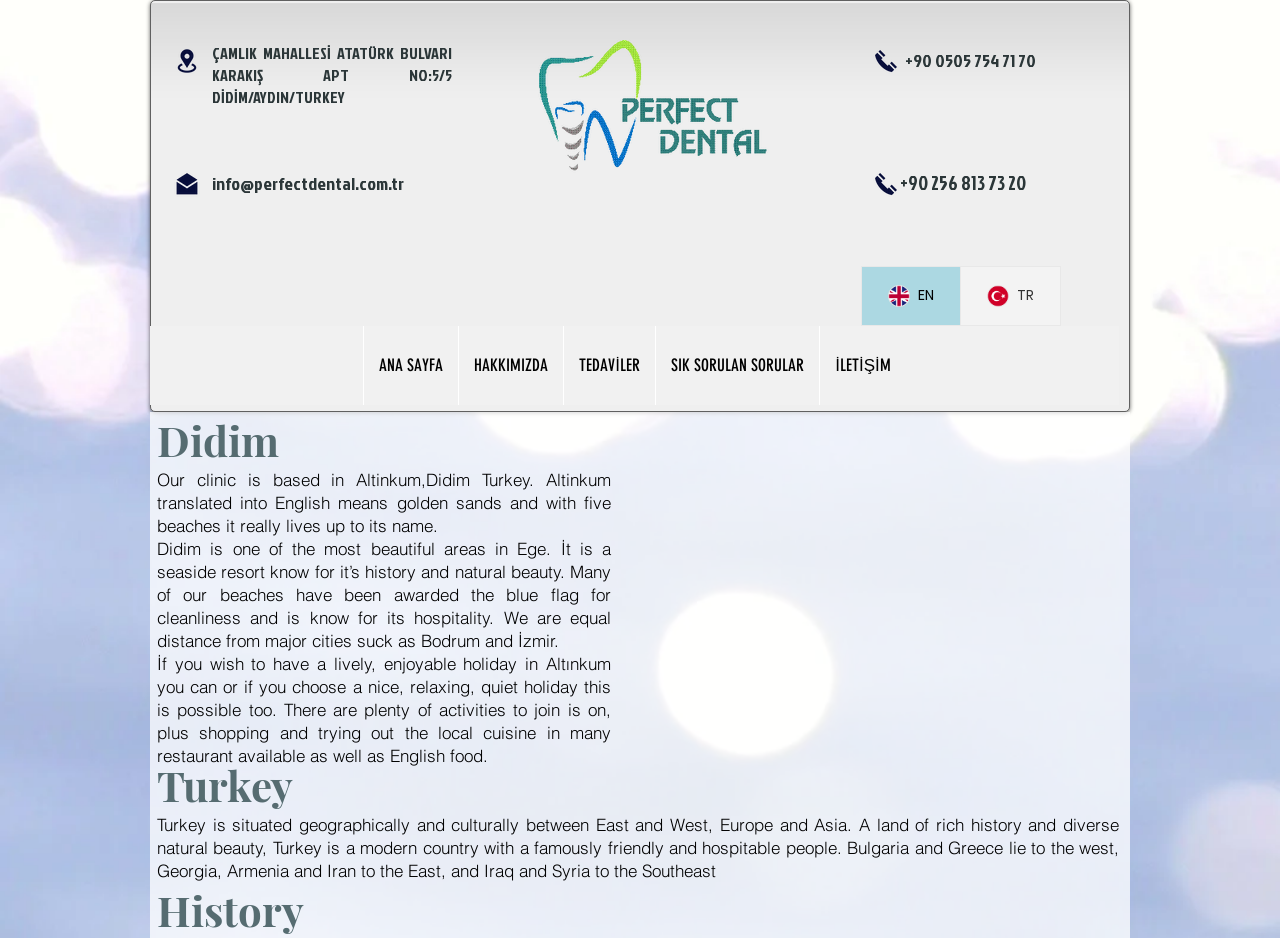Using the provided element description: "SIK SORULAN SORULAR", determine the bounding box coordinates of the corresponding UI element in the screenshot.

[0.512, 0.348, 0.64, 0.432]